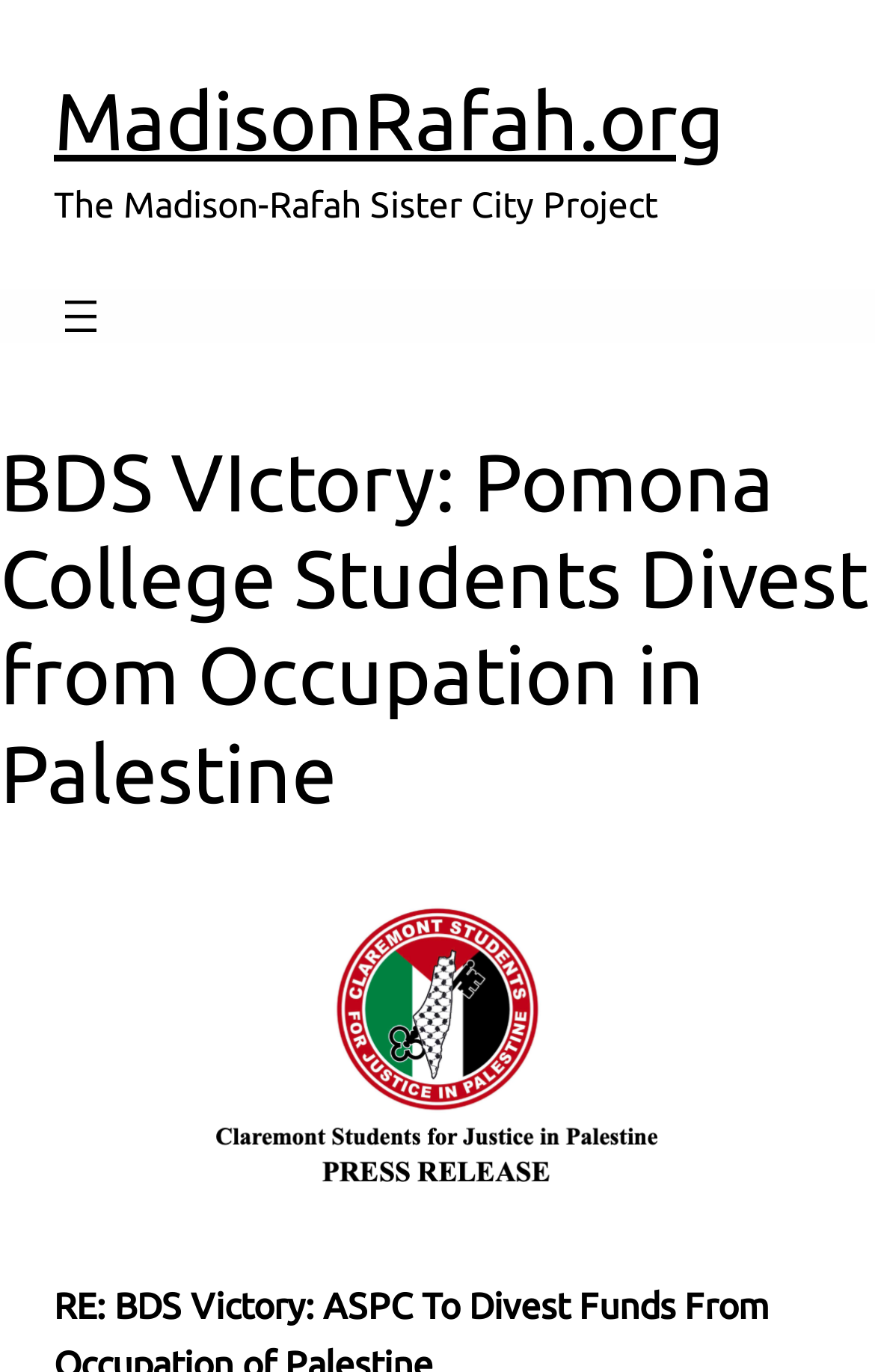Using the provided description aria-label="Open menu", find the bounding box coordinates for the UI element. Provide the coordinates in (top-left x, top-left y, bottom-right x, bottom-right y) format, ensuring all values are between 0 and 1.

[0.062, 0.211, 0.123, 0.25]